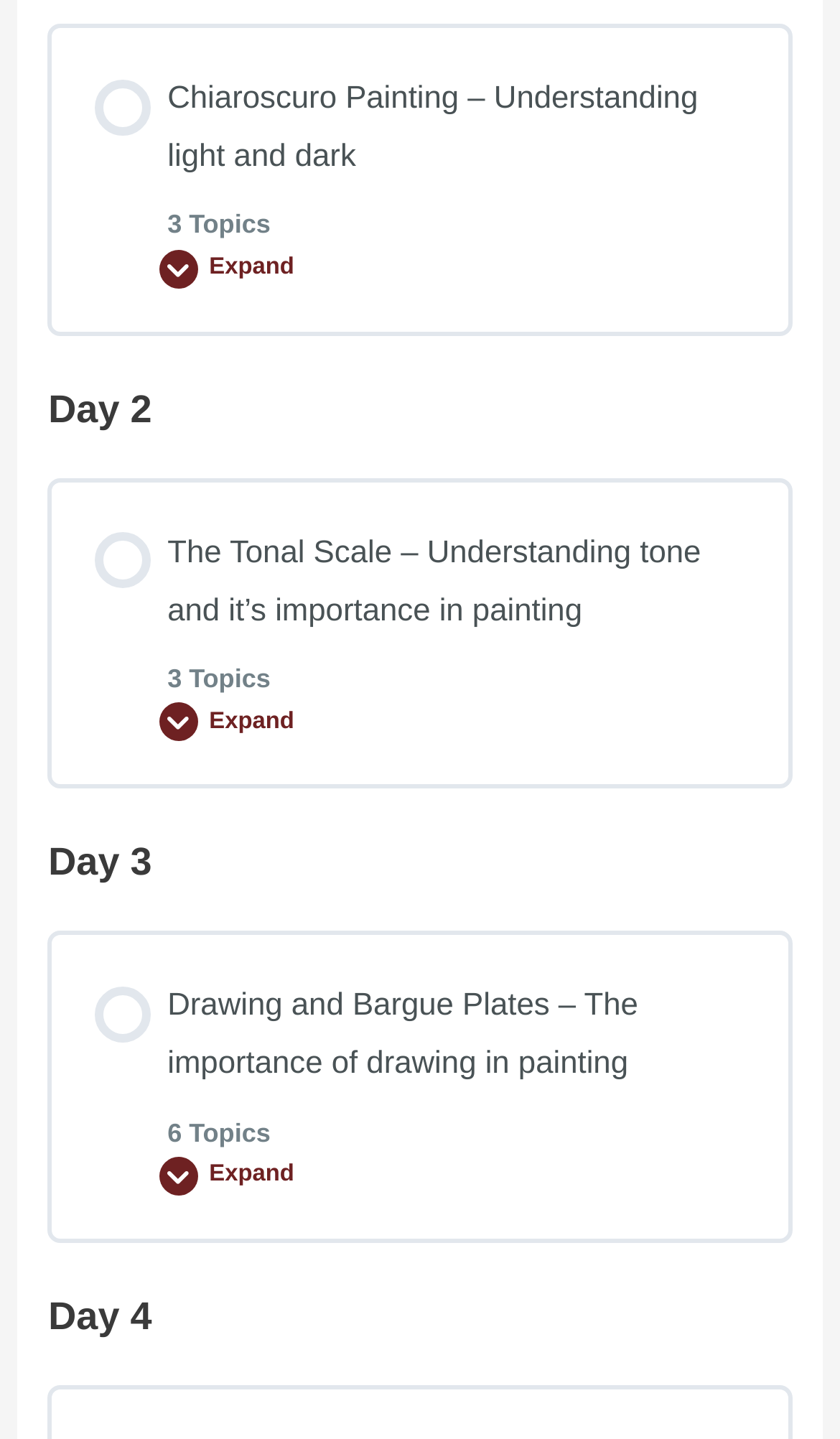Determine the bounding box coordinates for the HTML element mentioned in the following description: "Where to buy at discount". The coordinates should be a list of four floats ranging from 0 to 1, represented as [left, top, right, bottom].

[0.095, 0.551, 0.905, 0.649]